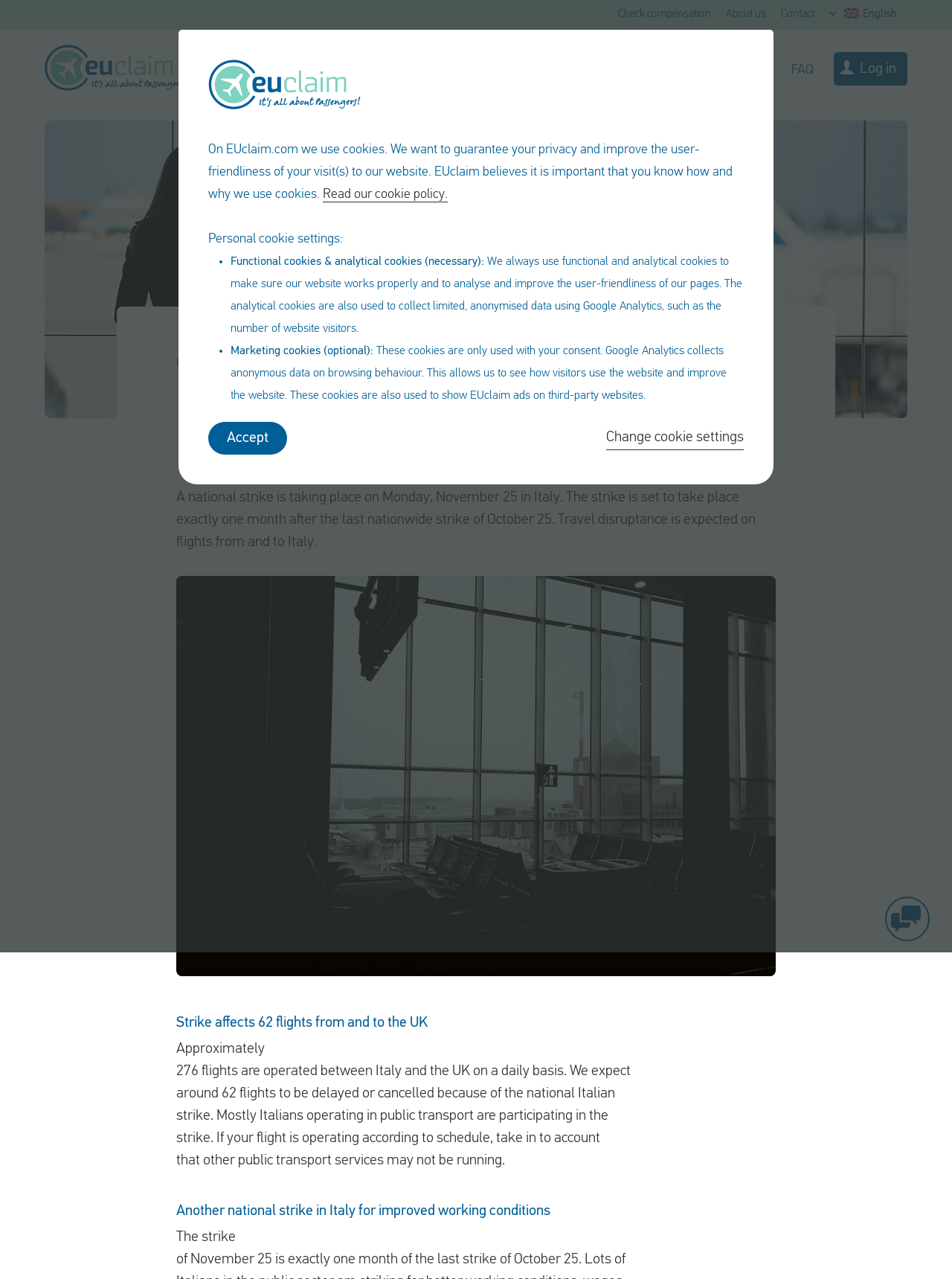Find the bounding box coordinates of the area that needs to be clicked in order to achieve the following instruction: "Log in". The coordinates should be specified as four float numbers between 0 and 1, i.e., [left, top, right, bottom].

[0.876, 0.041, 0.953, 0.067]